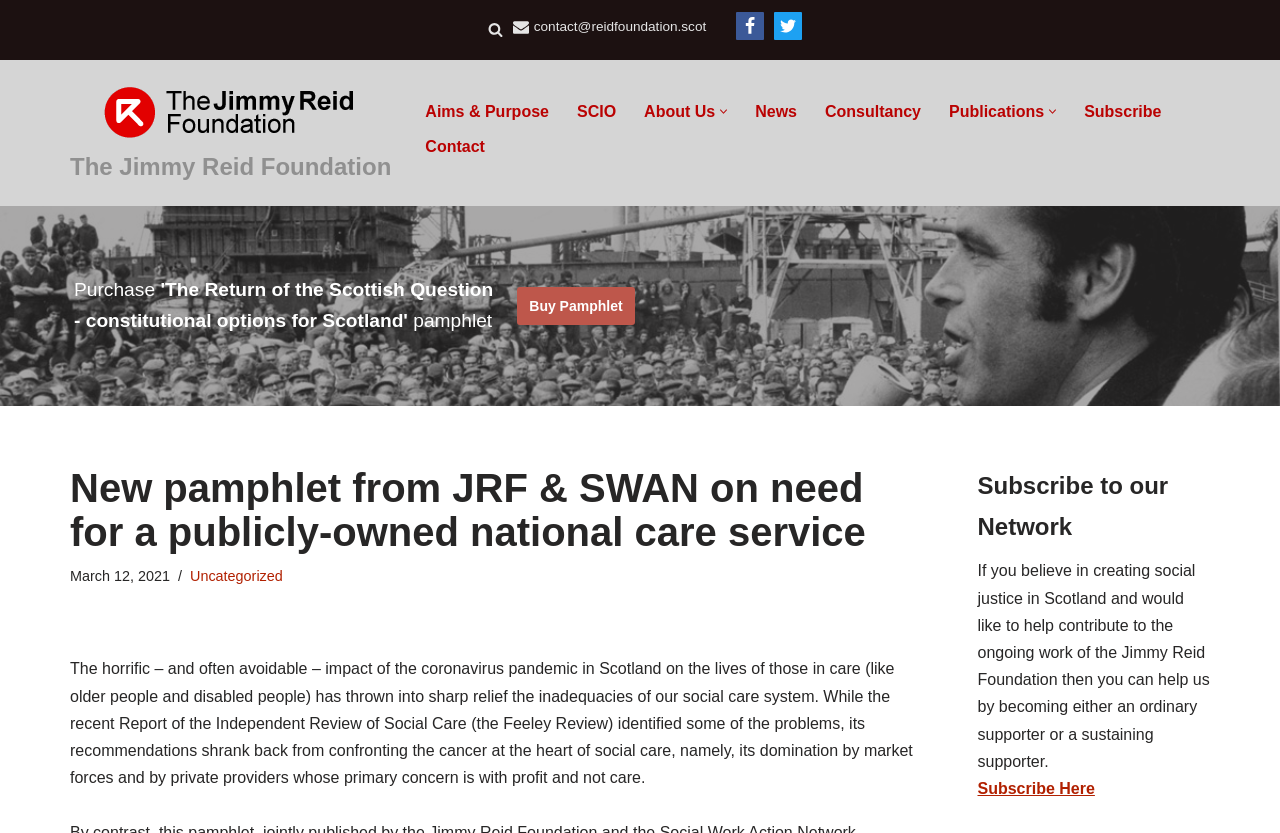Describe all visible elements and their arrangement on the webpage.

The webpage is about the Jimmy Reid Foundation, a organization focused on social justice in Scotland. At the top left, there is a "Skip to content" link, followed by a search bar with a magnifying glass icon. To the right of the search bar, there are social media links, including Facebook and Twitter, each with their respective icons. 

Below these elements, the Jimmy Reid Foundation's logo is displayed, along with a navigation menu that includes links to "Aims & Purpose", "SCIO", "About Us", "News", "Consultancy", "Publications", and "Subscribe". 

The main content of the page is a pamphlet announcement, with a heading that reads "New pamphlet from JRF & SWAN on need for a publicly-owned national care service". Below the heading, there is a time stamp indicating the publication date, March 12, 2021. The pamphlet's description follows, discussing the impact of the coronavirus pandemic on Scotland's social care system and the need for a publicly-owned national care service. 

To the right of the pamphlet description, there is a call to action to subscribe to the Jimmy Reid Foundation's network, with a link to subscribe. Above this section, there is a "Purchase" button and a "Buy Pamphlet" link.